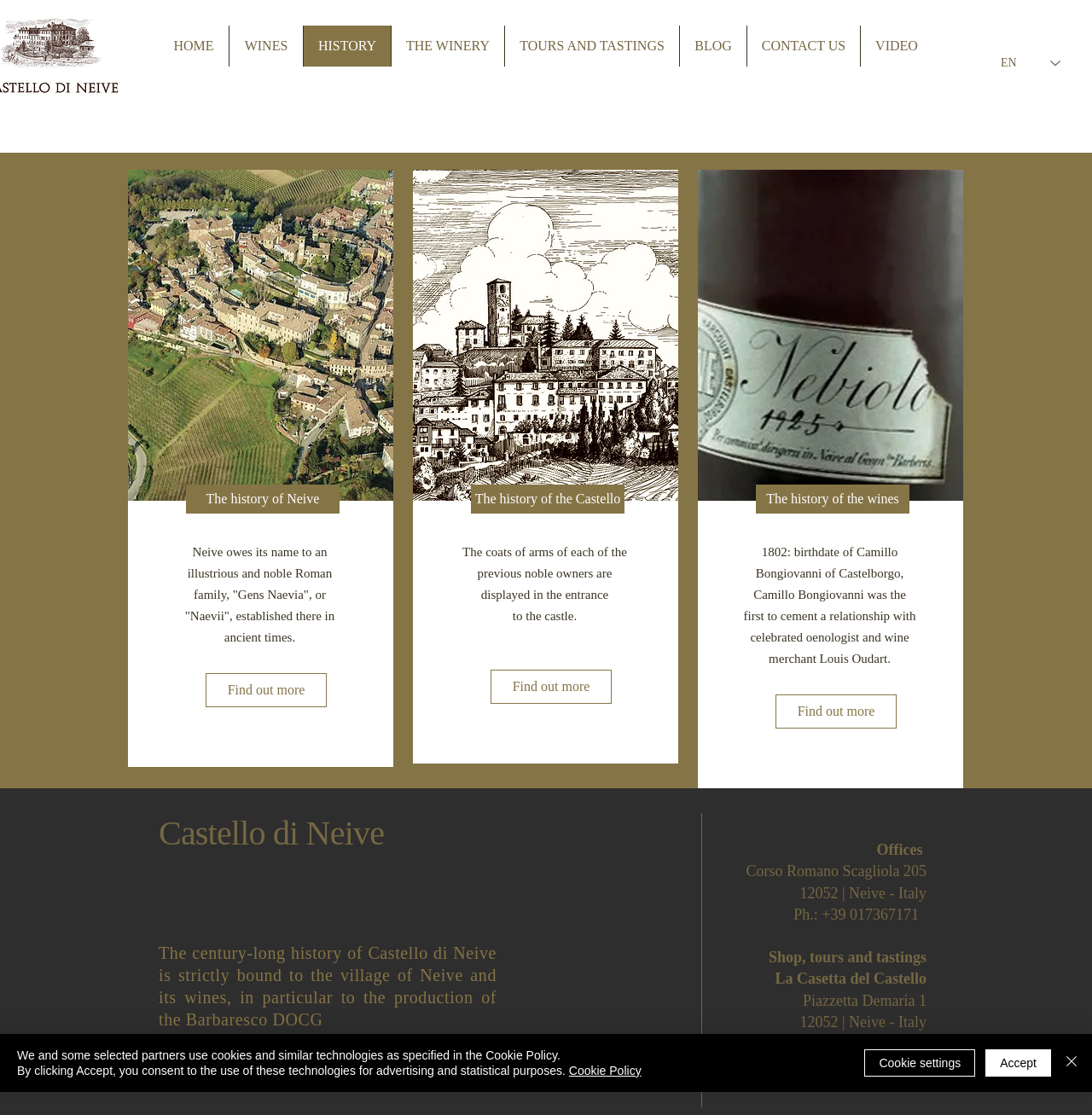Determine the bounding box coordinates of the UI element described below. Use the format (top-left x, top-left y, bottom-right x, bottom-right y) with floating point numbers between 0 and 1: BLOG

[0.622, 0.023, 0.684, 0.06]